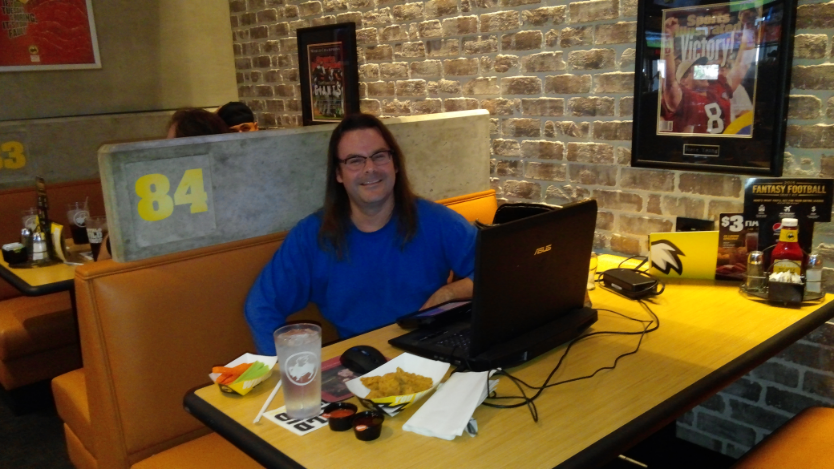What is on the walls of the restaurant?
Using the image as a reference, answer with just one word or a short phrase.

Decorative elements